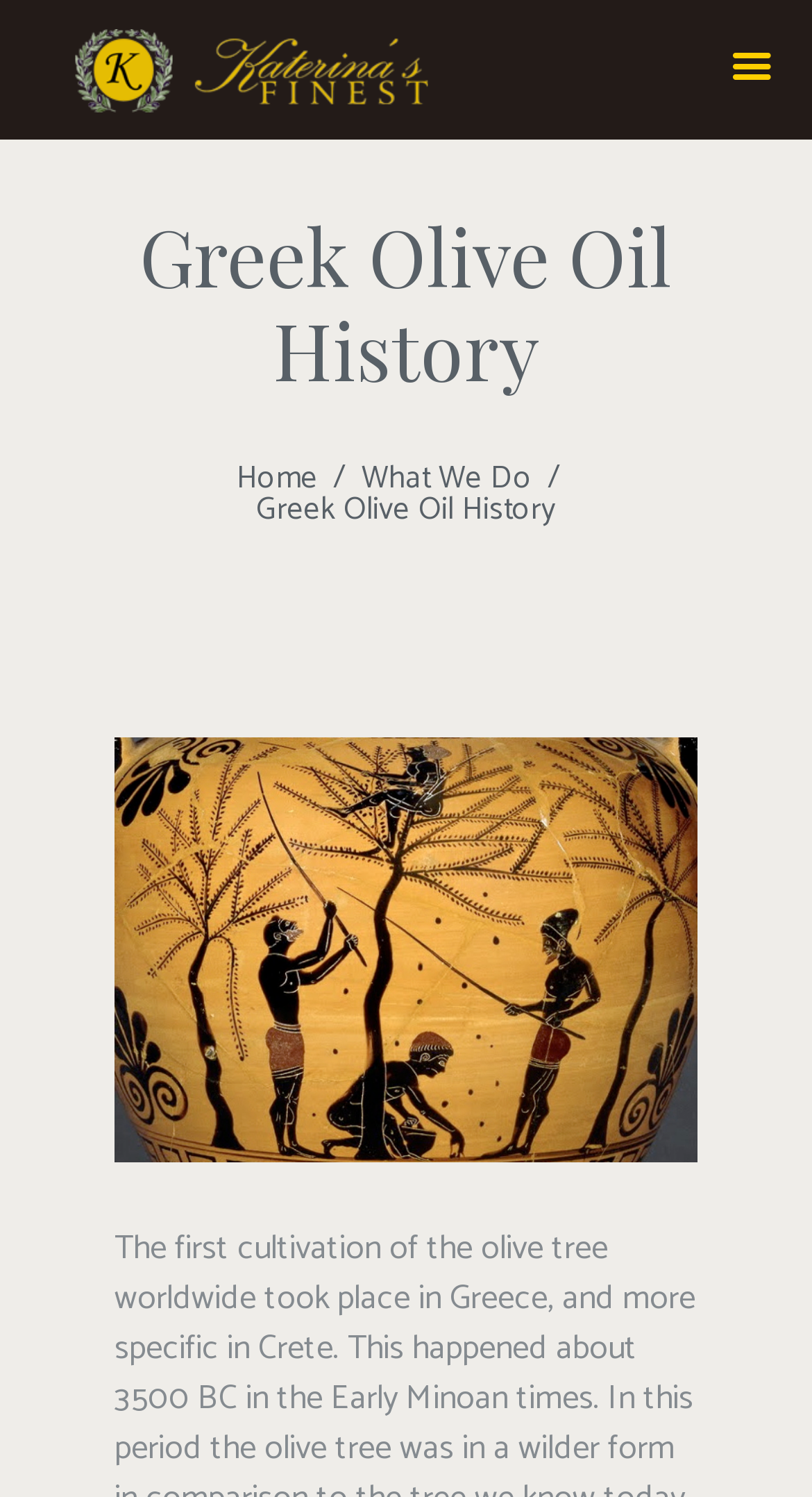Find and extract the text of the primary heading on the webpage.

Greek Olive Oil History